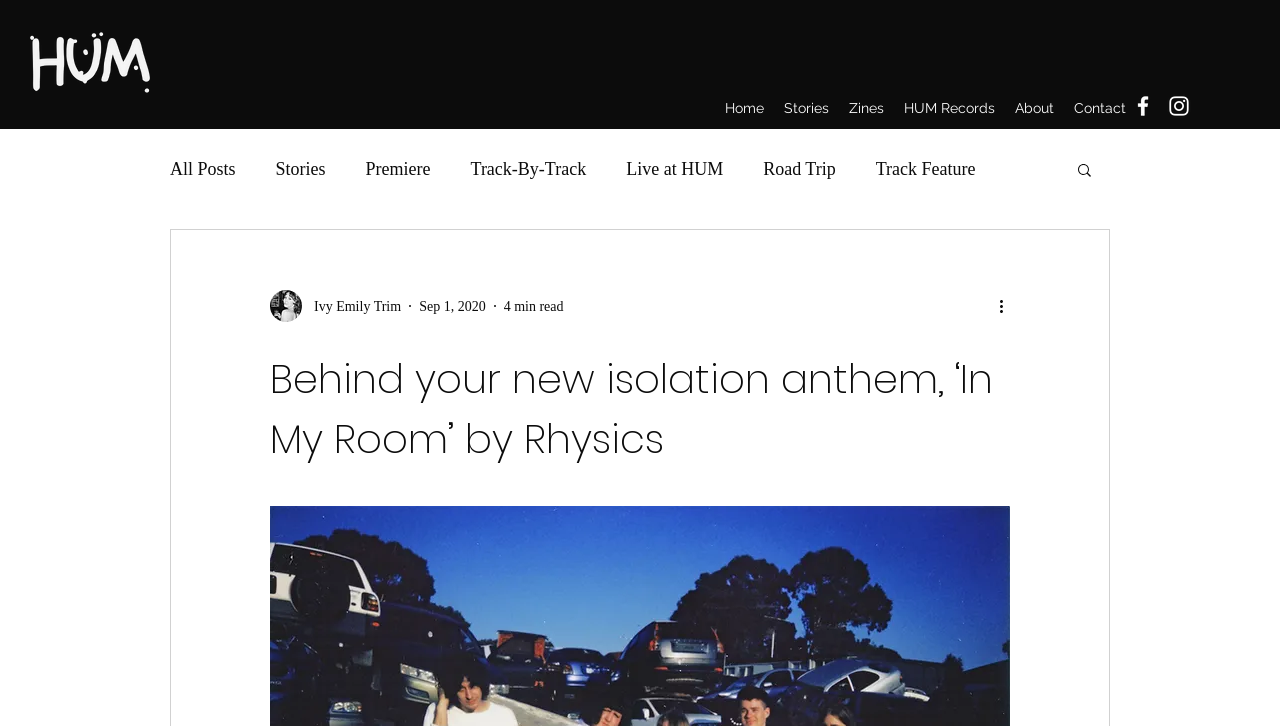Identify the bounding box coordinates necessary to click and complete the given instruction: "Check the writer's picture".

[0.211, 0.399, 0.236, 0.444]